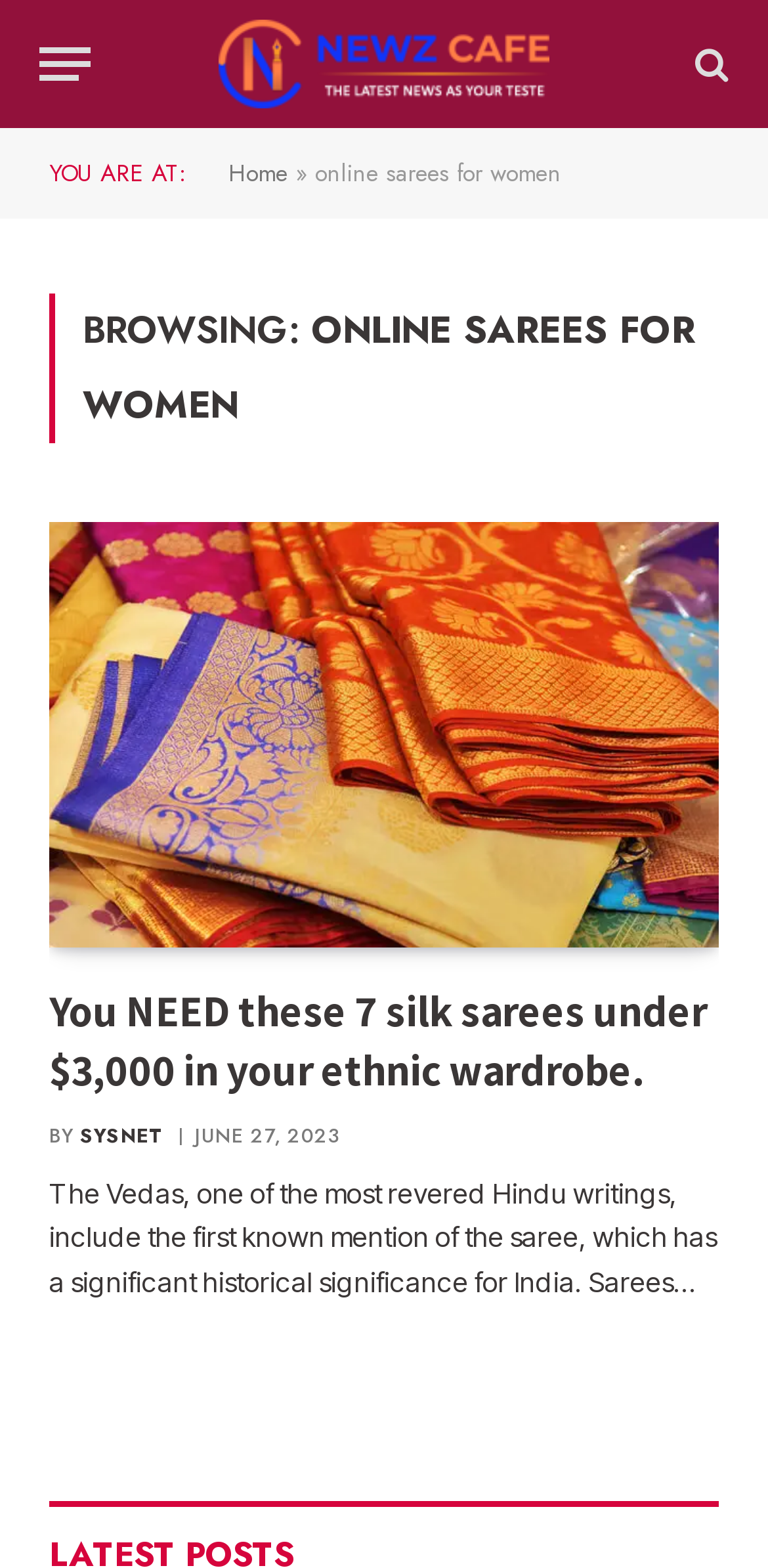Answer the question with a single word or phrase: 
What is the topic of the article?

sarees